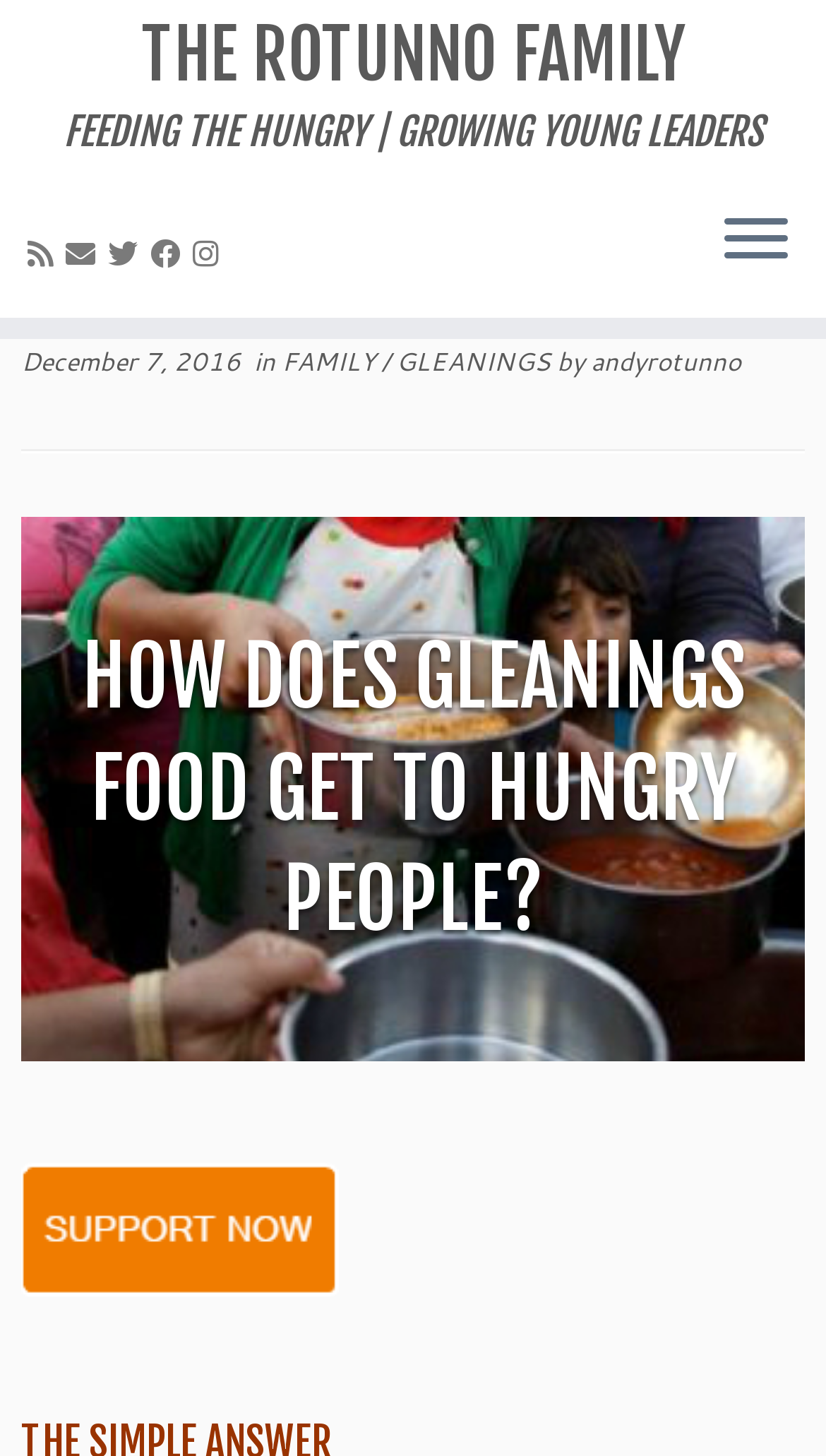Locate the bounding box coordinates of the element you need to click to accomplish the task described by this instruction: "Click the subscribe to my rss feed link".

[0.033, 0.161, 0.079, 0.19]